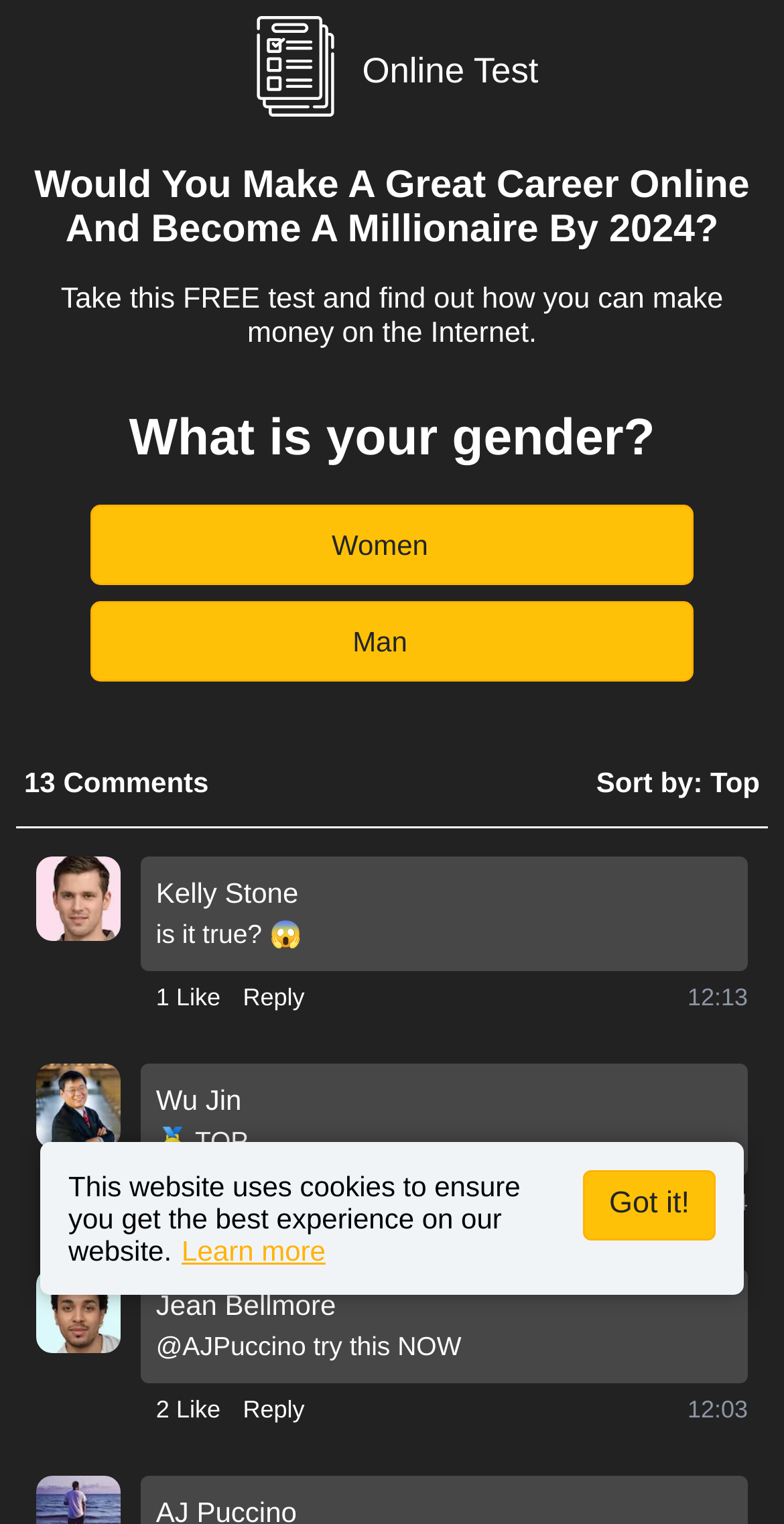Using the provided element description: "2 Like", determine the bounding box coordinates of the corresponding UI element in the screenshot.

[0.199, 0.912, 0.281, 0.936]